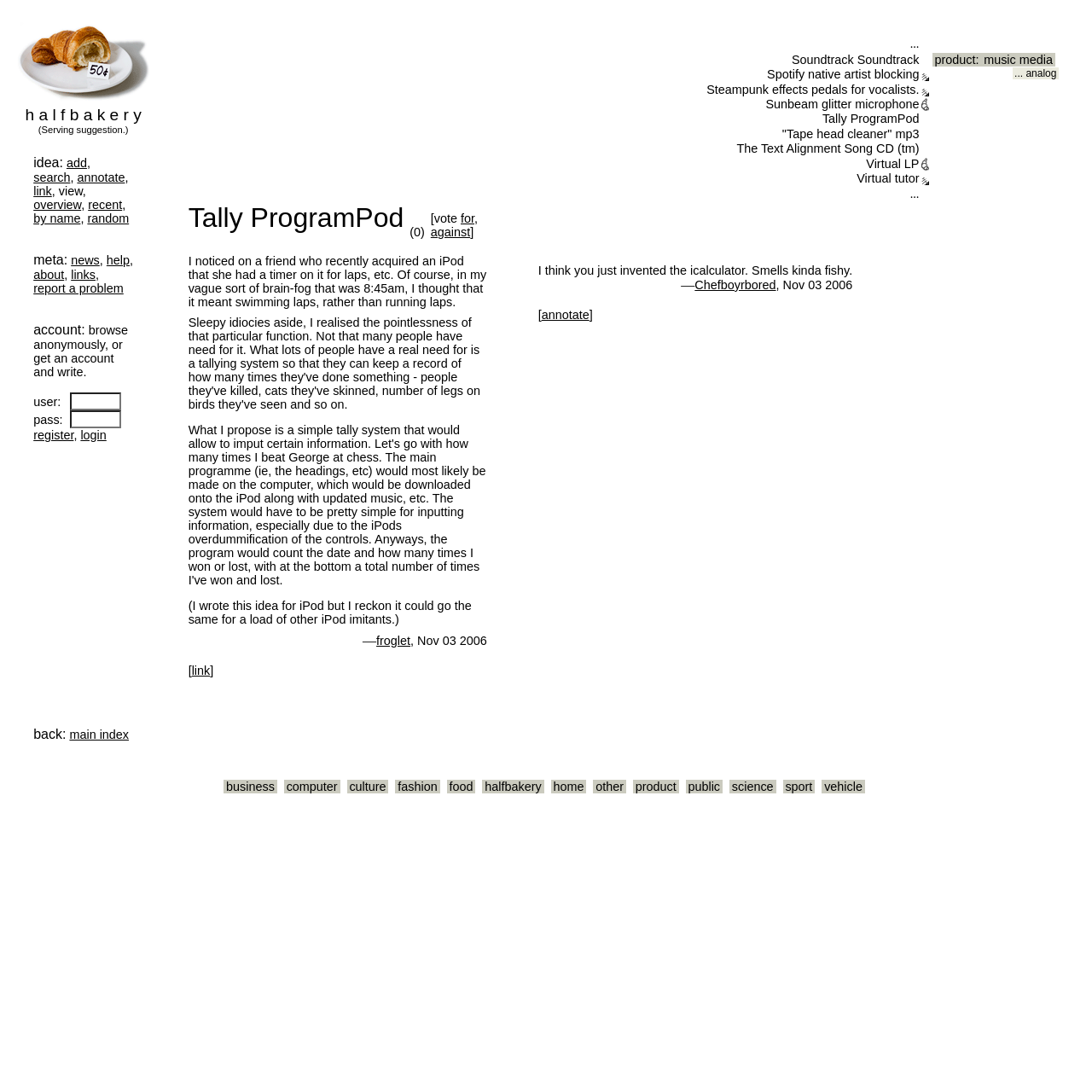Locate the bounding box coordinates of the area that needs to be clicked to fulfill the following instruction: "register". The coordinates should be in the format of four float numbers between 0 and 1, namely [left, top, right, bottom].

[0.031, 0.392, 0.067, 0.405]